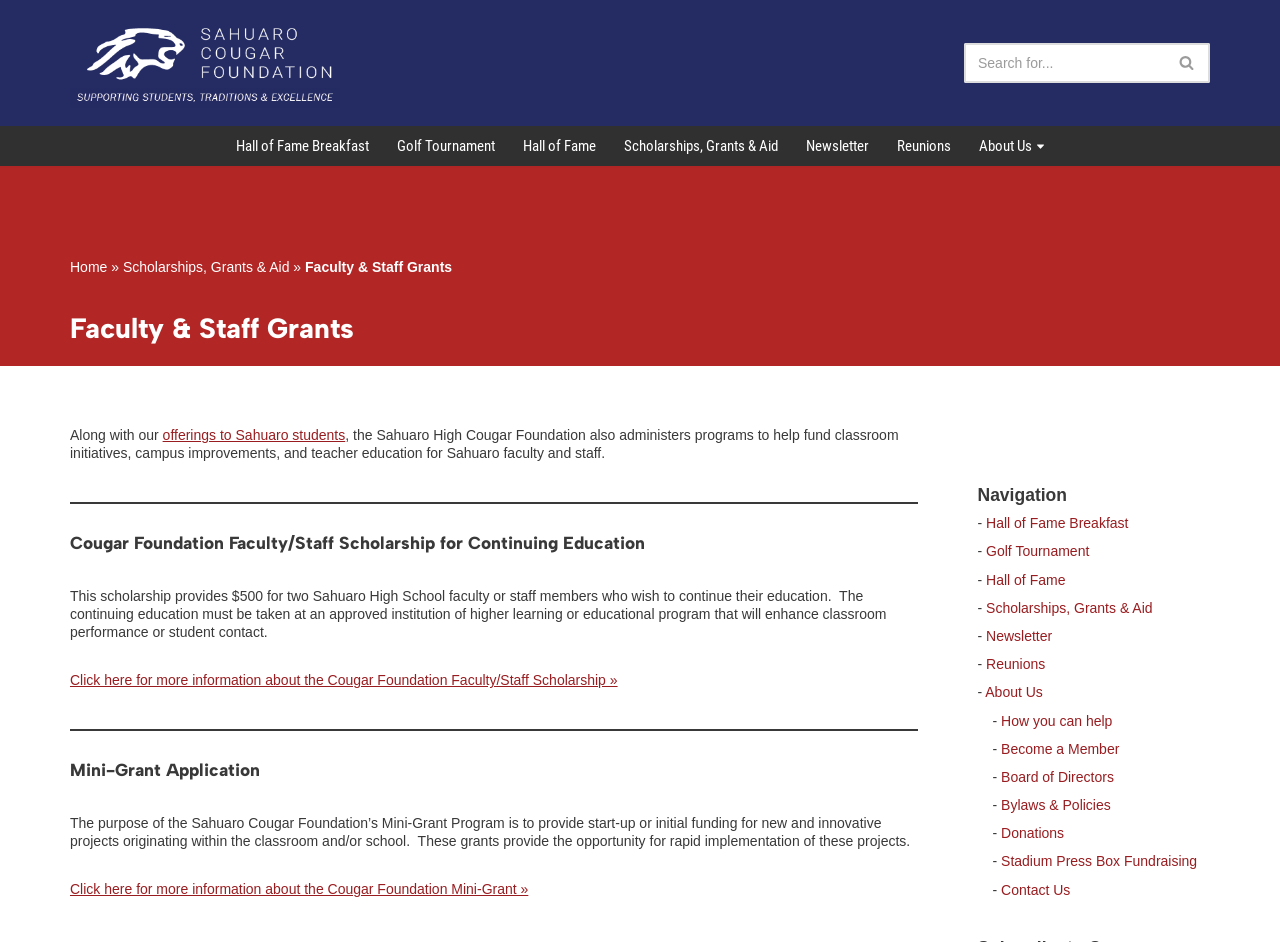From the element description Bylaws & Policies, predict the bounding box coordinates of the UI element. The coordinates must be specified in the format (top-left x, top-left y, bottom-right x, bottom-right y) and should be within the 0 to 1 range.

[0.782, 0.846, 0.868, 0.863]